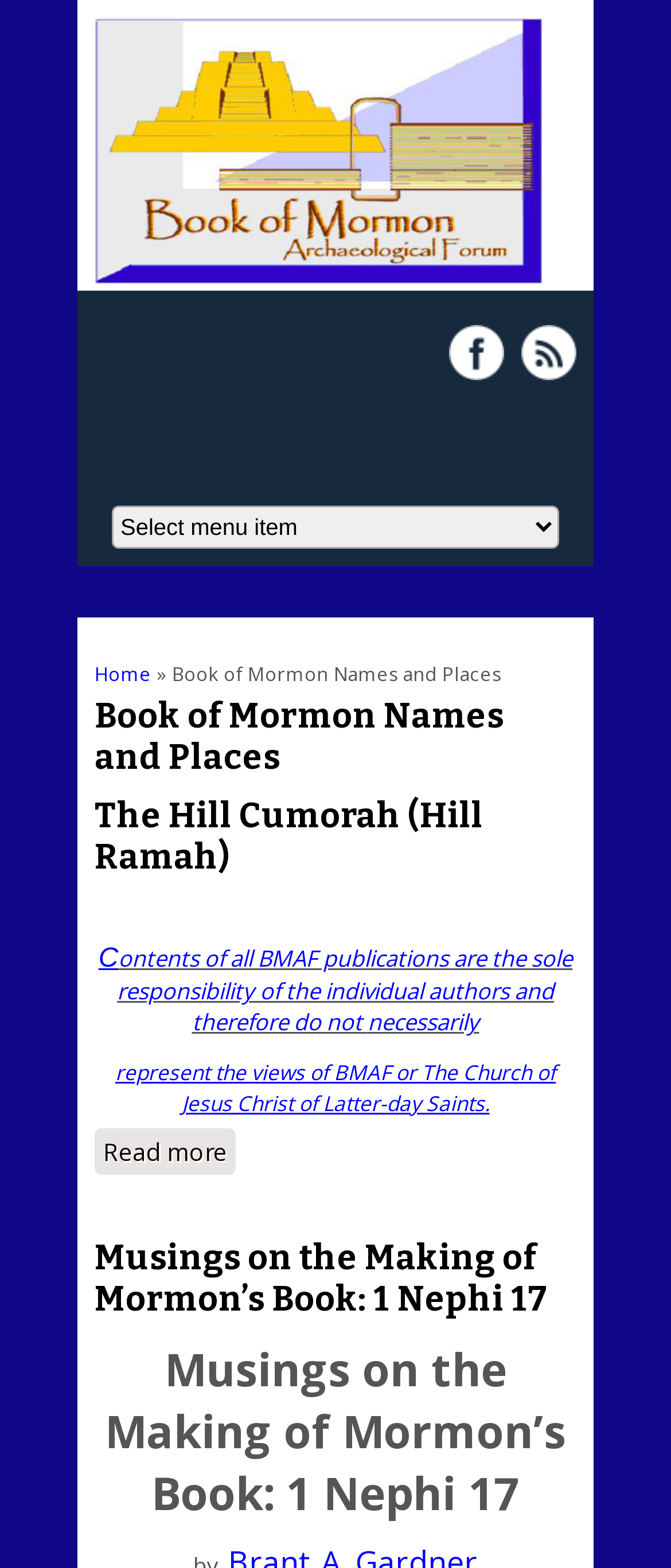Please give the bounding box coordinates of the area that should be clicked to fulfill the following instruction: "view Musings on the Making of Mormon’s Book: 1 Nephi 17". The coordinates should be in the format of four float numbers from 0 to 1, i.e., [left, top, right, bottom].

[0.141, 0.789, 0.818, 0.842]